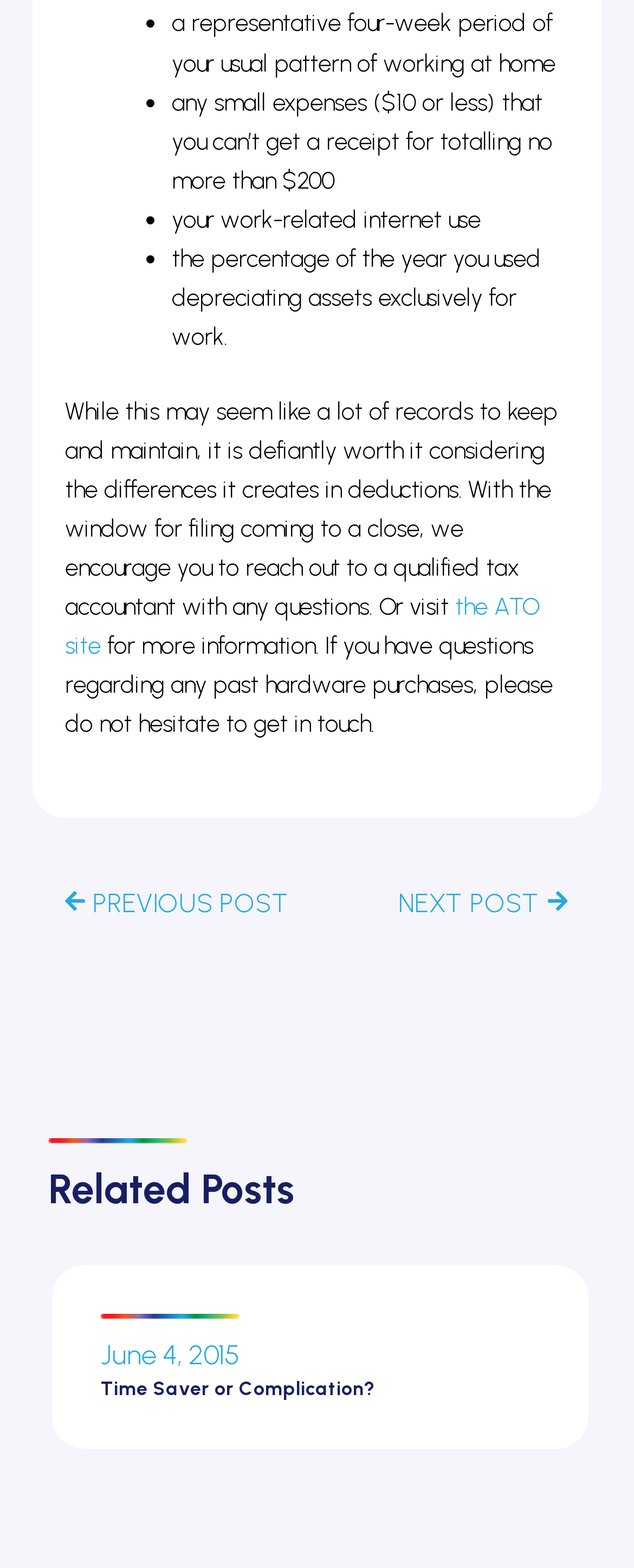Refer to the image and offer a detailed explanation in response to the question: Where can I find more information on tax filing?

According to the webpage, if I have questions regarding tax filing, I can visit the ATO site for more information.